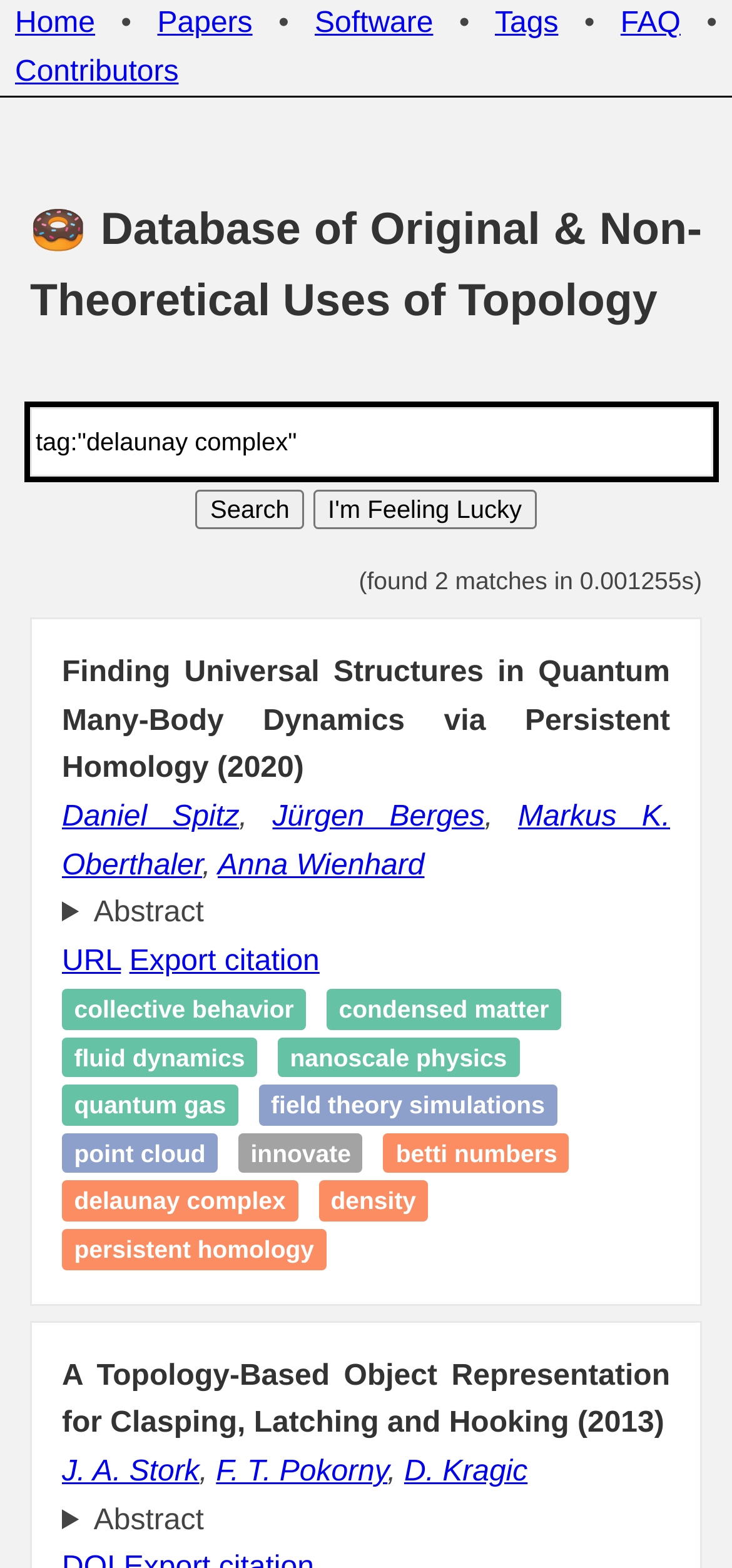Respond to the question below with a single word or phrase: What is the purpose of the 'Search' button?

To search papers